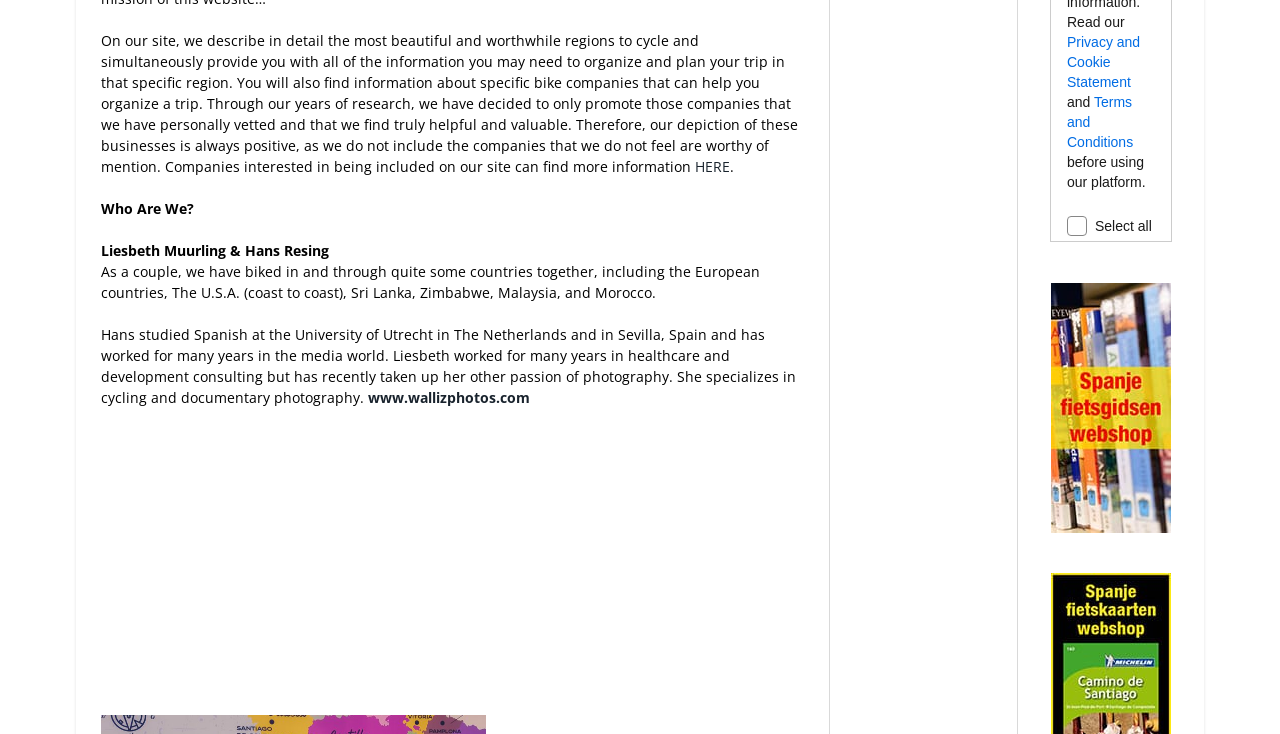From the given element description: "alt="Spanje fietsgidsen webshop"", find the bounding box for the UI element. Provide the coordinates as four float numbers between 0 and 1, in the order [left, top, right, bottom].

[0.821, 0.706, 0.914, 0.731]